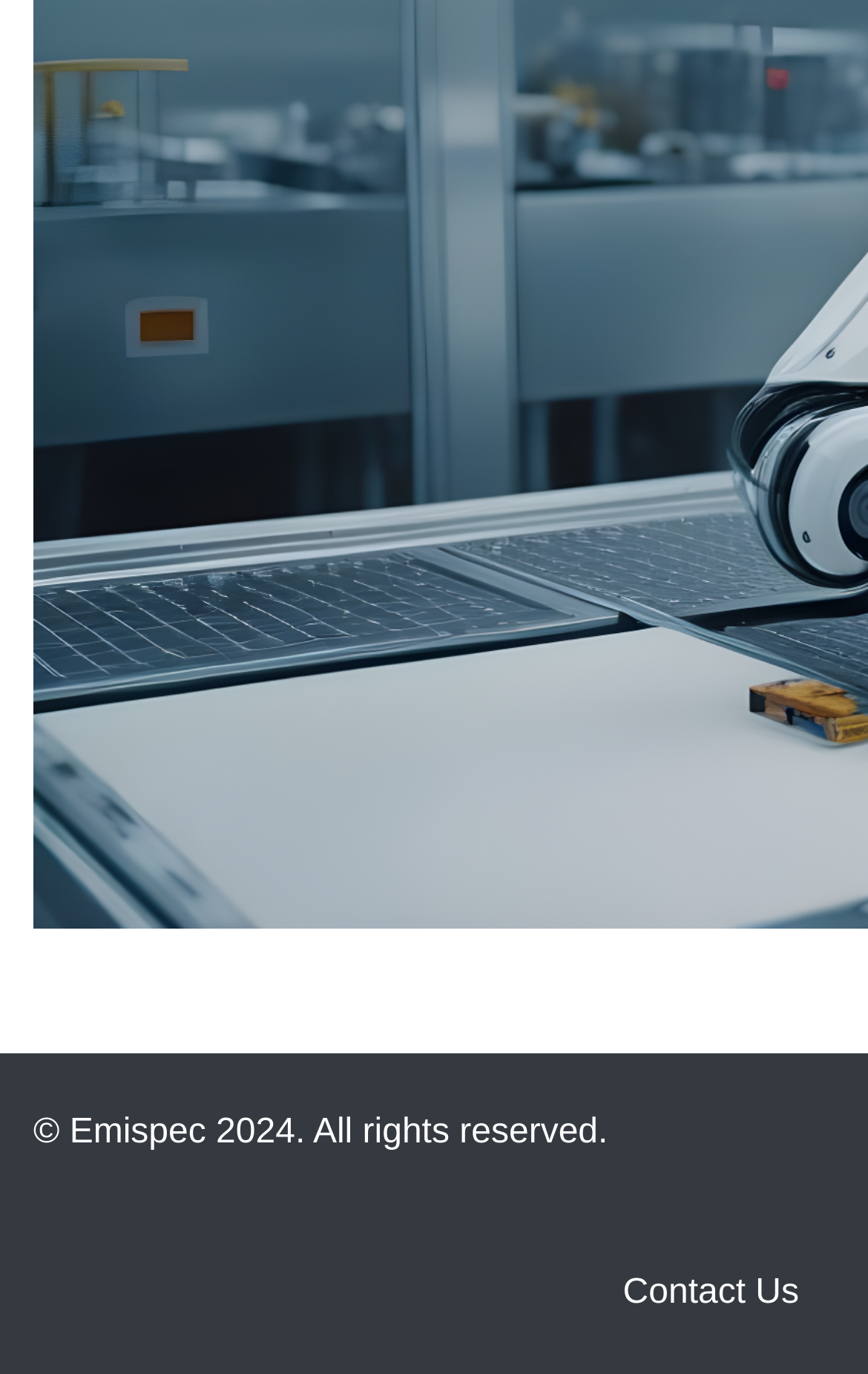Locate the bounding box for the described UI element: "Contact Us". Ensure the coordinates are four float numbers between 0 and 1, formatted as [left, top, right, bottom].

[0.677, 0.909, 0.962, 0.973]